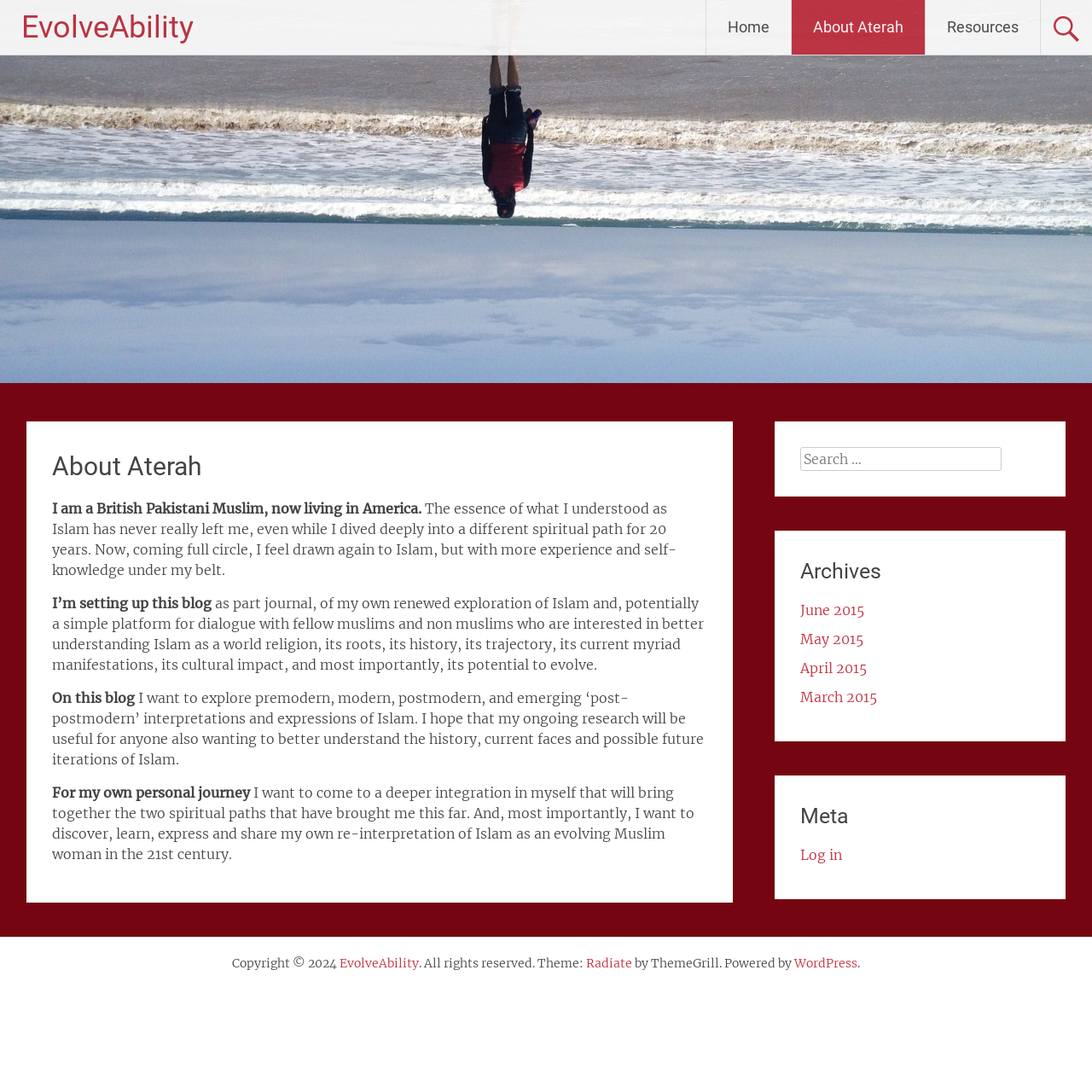What is the purpose of this blog?
Provide an in-depth and detailed answer to the question.

The purpose of this blog can be inferred by reading the text in the article section, which mentions setting up the blog as a journal for the author's renewed exploration of Islam and as a platform for dialogue with fellow Muslims and non-Muslims.